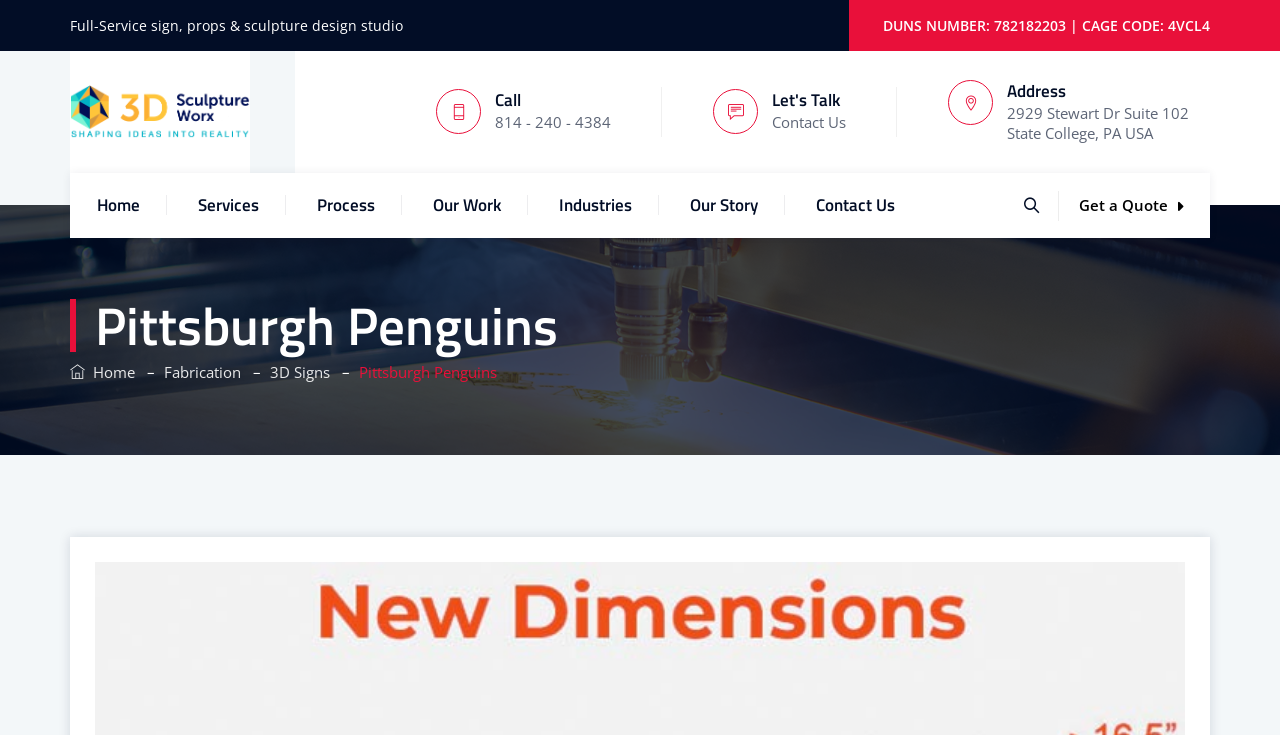What is the phone number to call?
Using the image, elaborate on the answer with as much detail as possible.

I found the answer by looking at the top-right corner of the webpage, where there is a link with a phone icon and the text 'Call 814 - 240 - 4384'. This suggests that the phone number to call is 814 - 240 - 4384.